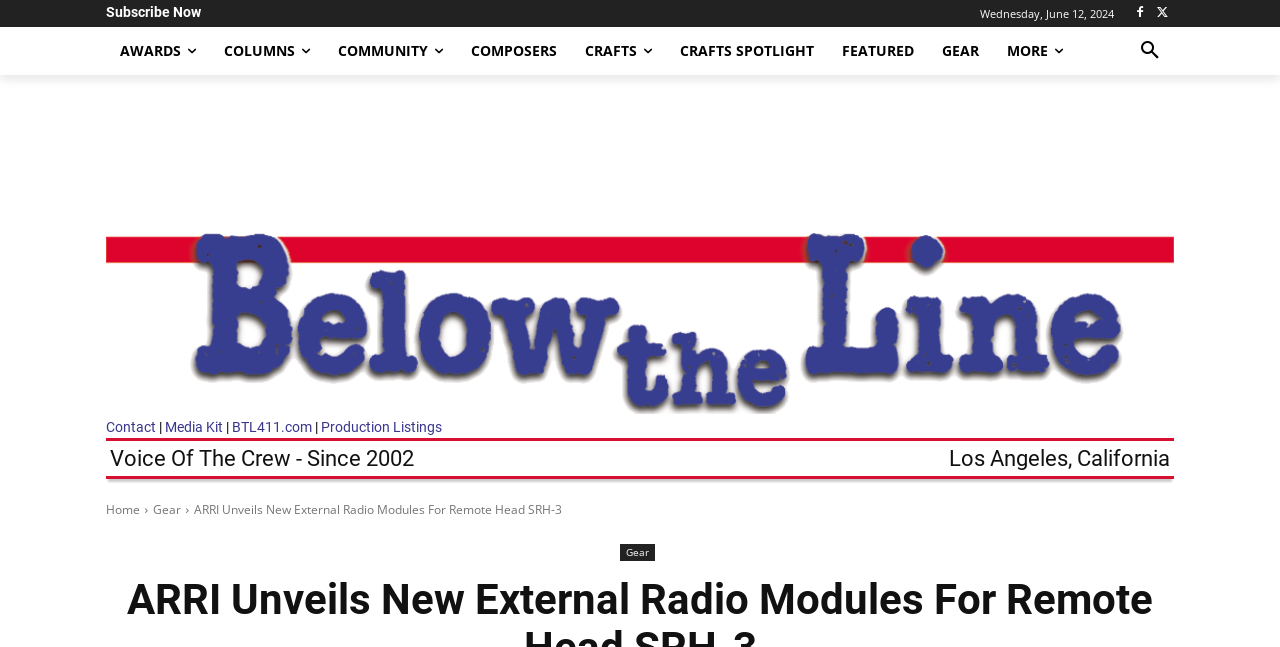Describe the webpage in detail, including text, images, and layout.

The webpage appears to be an article page from a website called "Below the Line". At the top right corner, there are two social media links represented by icons. Below them, the current date "Wednesday, June 12, 2024" is displayed. 

On the top left side, there is a "Subscribe Now" link, followed by a navigation menu consisting of several links, including "AWARDS", "COLUMNS", "COMMUNITY", "COMPOSERS", "CRAFTS", "CRAFTS SPOTLIGHT", "FEATURED", and "GEAR". 

Below the navigation menu, there is a "MORE" button. To the right of the navigation menu, there is a search button. 

The main content of the webpage is an iframe that occupies most of the page's width and about a quarter of its height. 

At the top left corner, there is a logo link that spans almost the entire width of the page. Below the logo, there are several links, including "Contact", "Media Kit", "BTL411.com", and "Production Listings". 

Further down, there are two headings: "Voice Of The Crew - Since 2002" and "Los Angeles, California". Below these headings, there are three links: "Home", "Gear", and the title of the article "ARRI Unveils New External Radio Modules For Remote Head SRH-3". Another "Gear" link is located at the bottom right corner of the page.